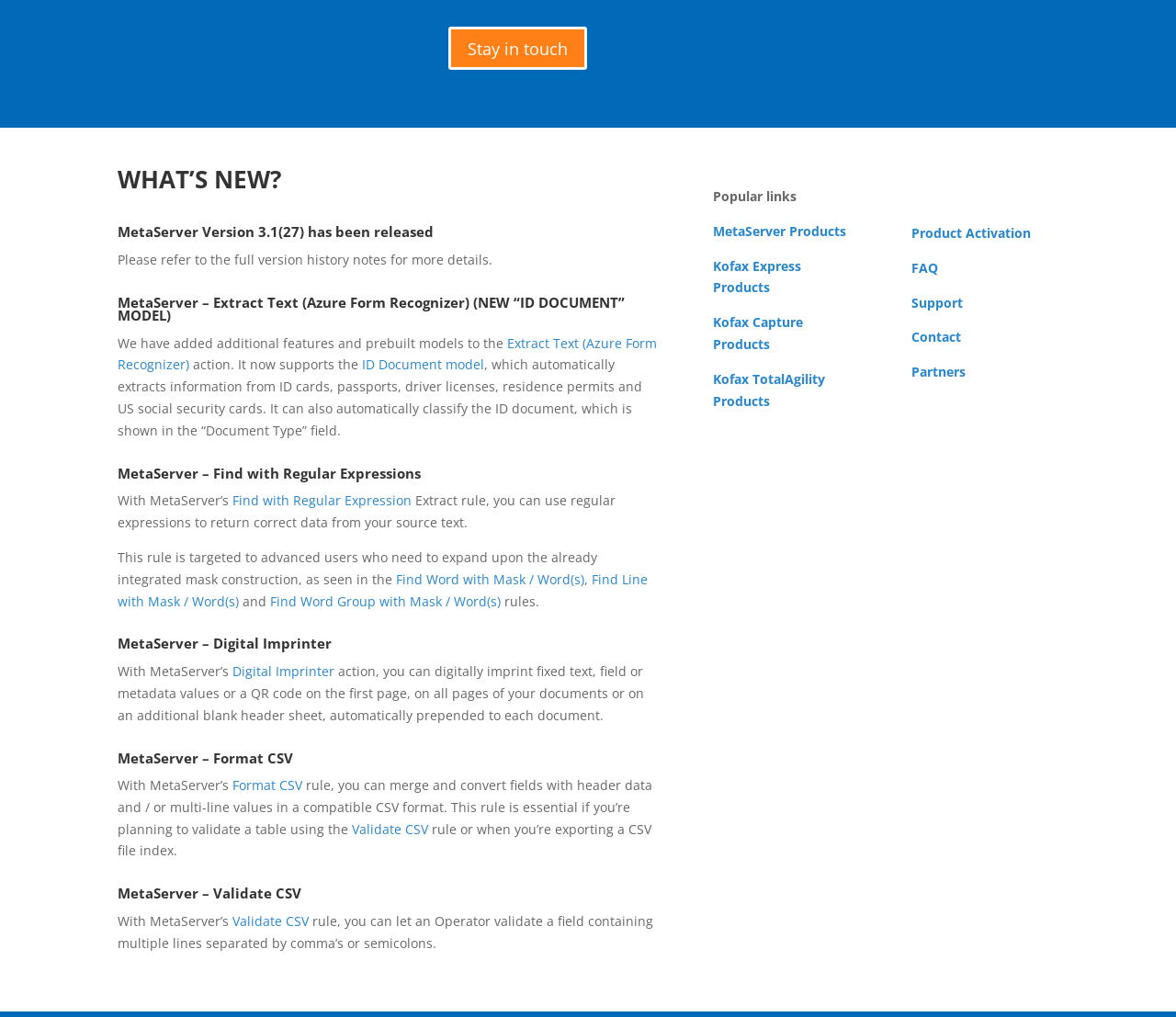How many new features are mentioned on the webpage?
Answer briefly with a single word or phrase based on the image.

4